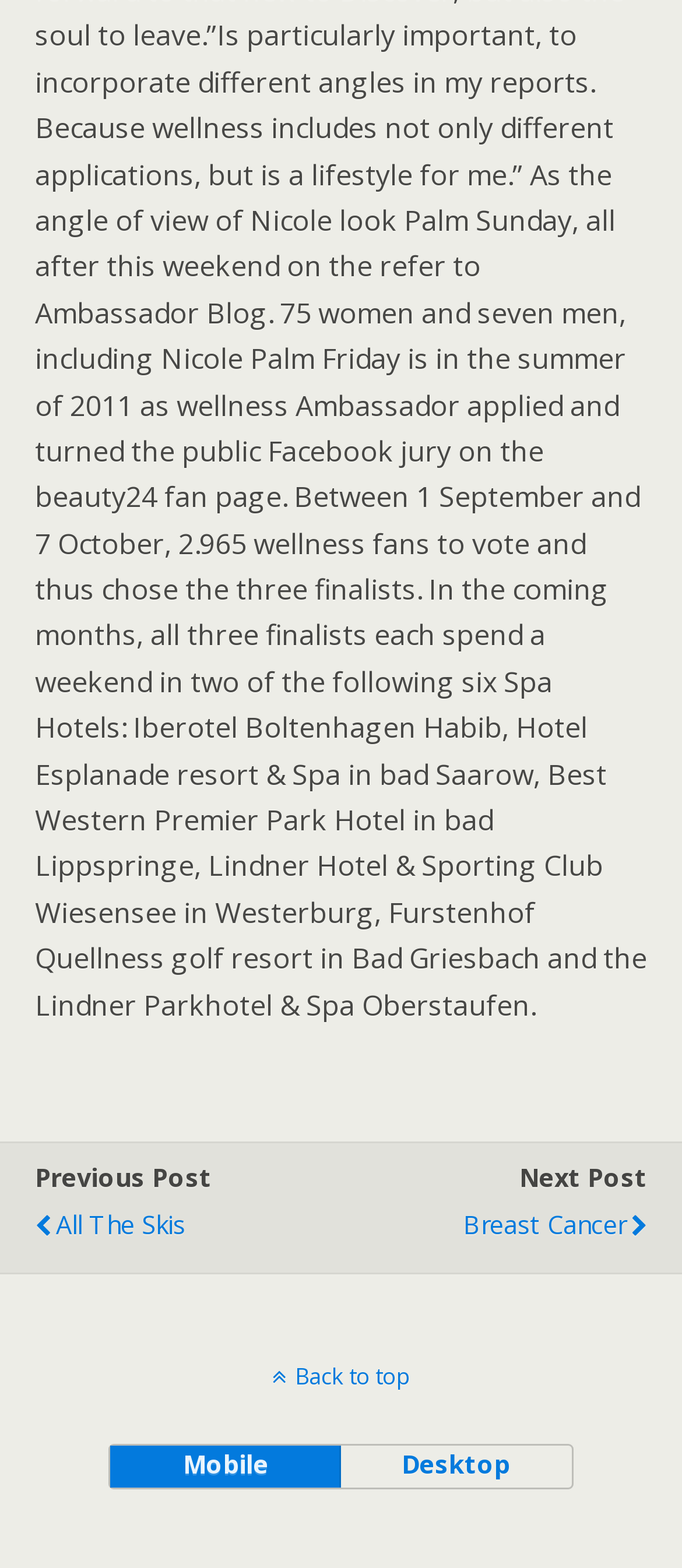Provide a one-word or short-phrase response to the question:
How many buttons are there at the bottom?

2